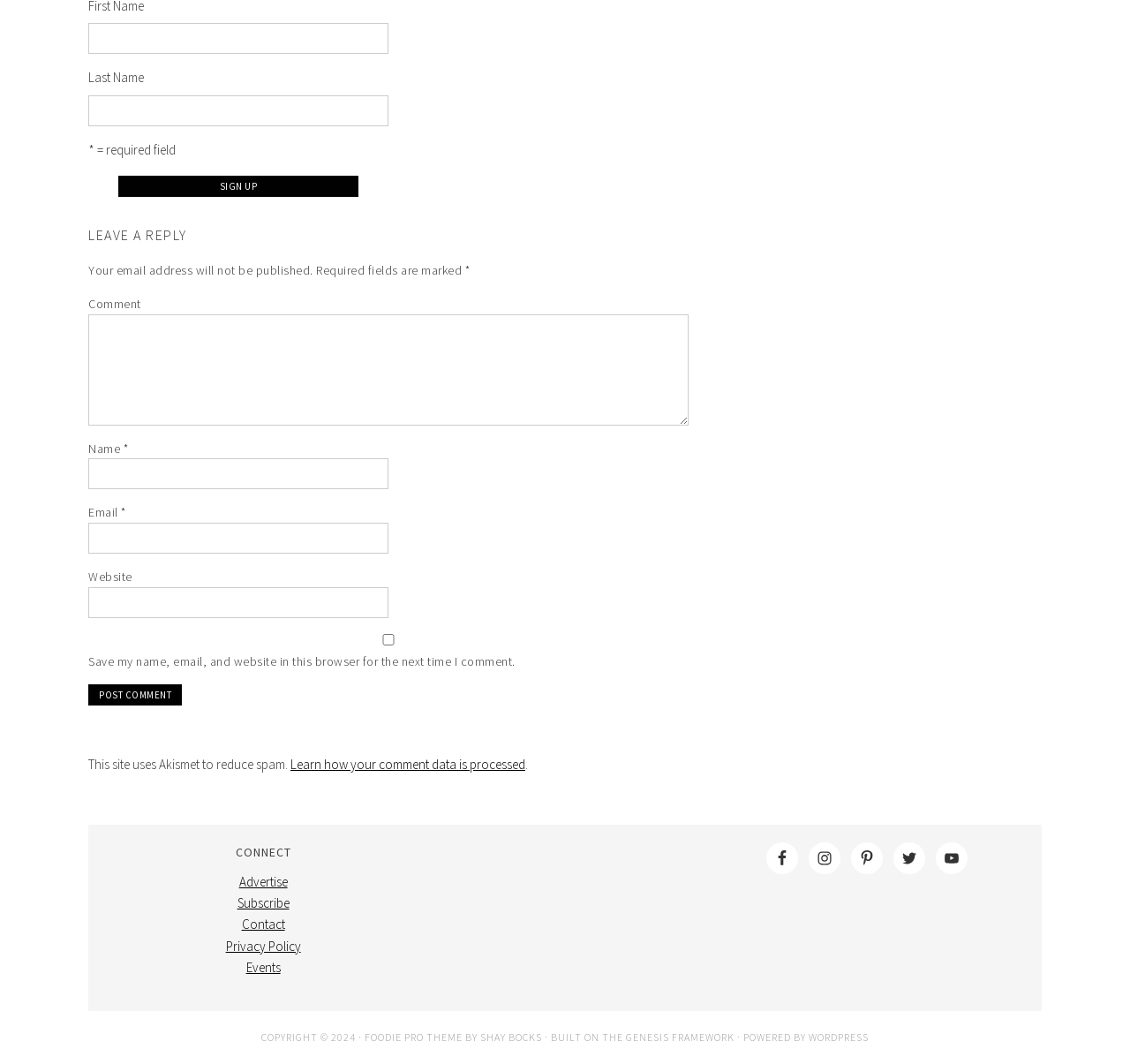Please find the bounding box coordinates of the element that you should click to achieve the following instruction: "Leave a comment". The coordinates should be presented as four float numbers between 0 and 1: [left, top, right, bottom].

[0.078, 0.295, 0.609, 0.4]